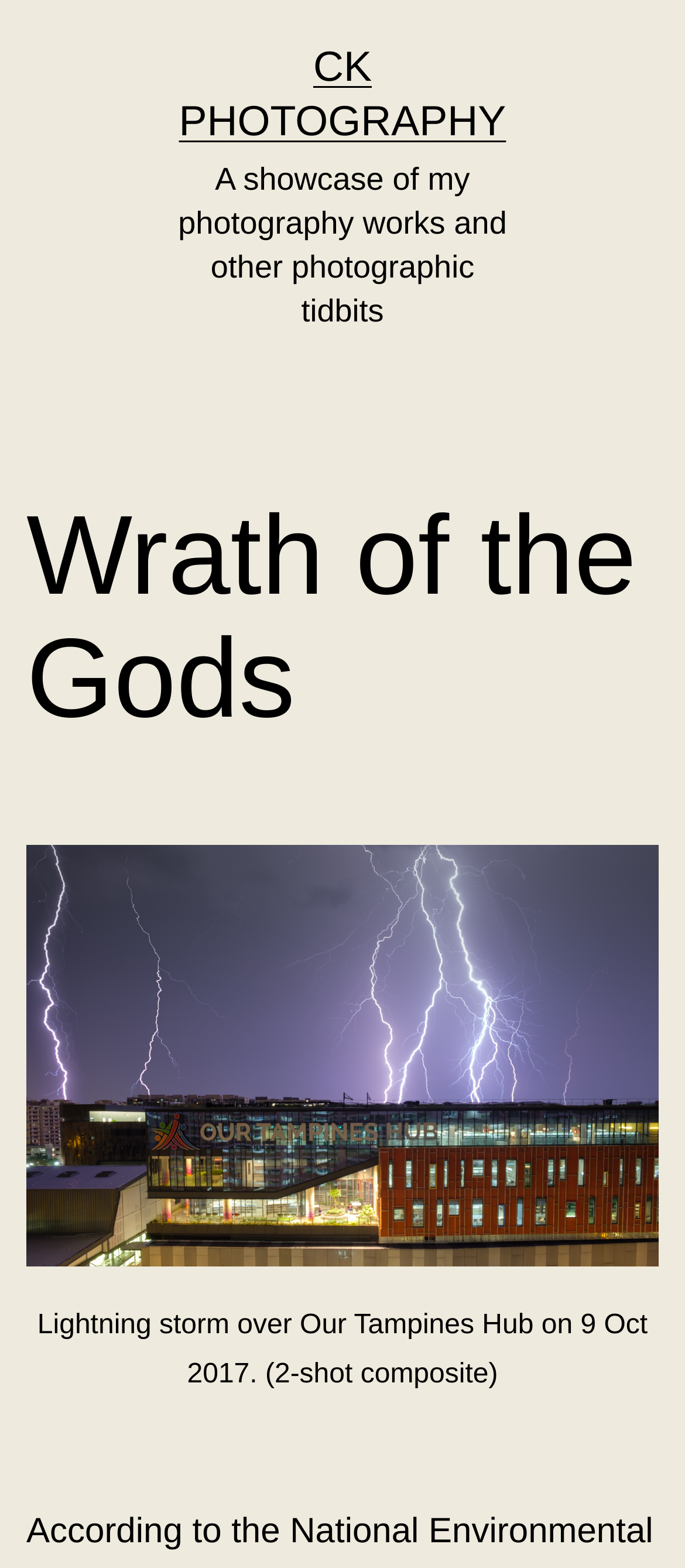Where was the photograph taken?
Answer the question with detailed information derived from the image.

The photograph was taken at Our Tampines Hub, which can be inferred from the figcaption 'Lightning storm over Our Tampines Hub on 9 Oct 2017. (2-shot composite)'.